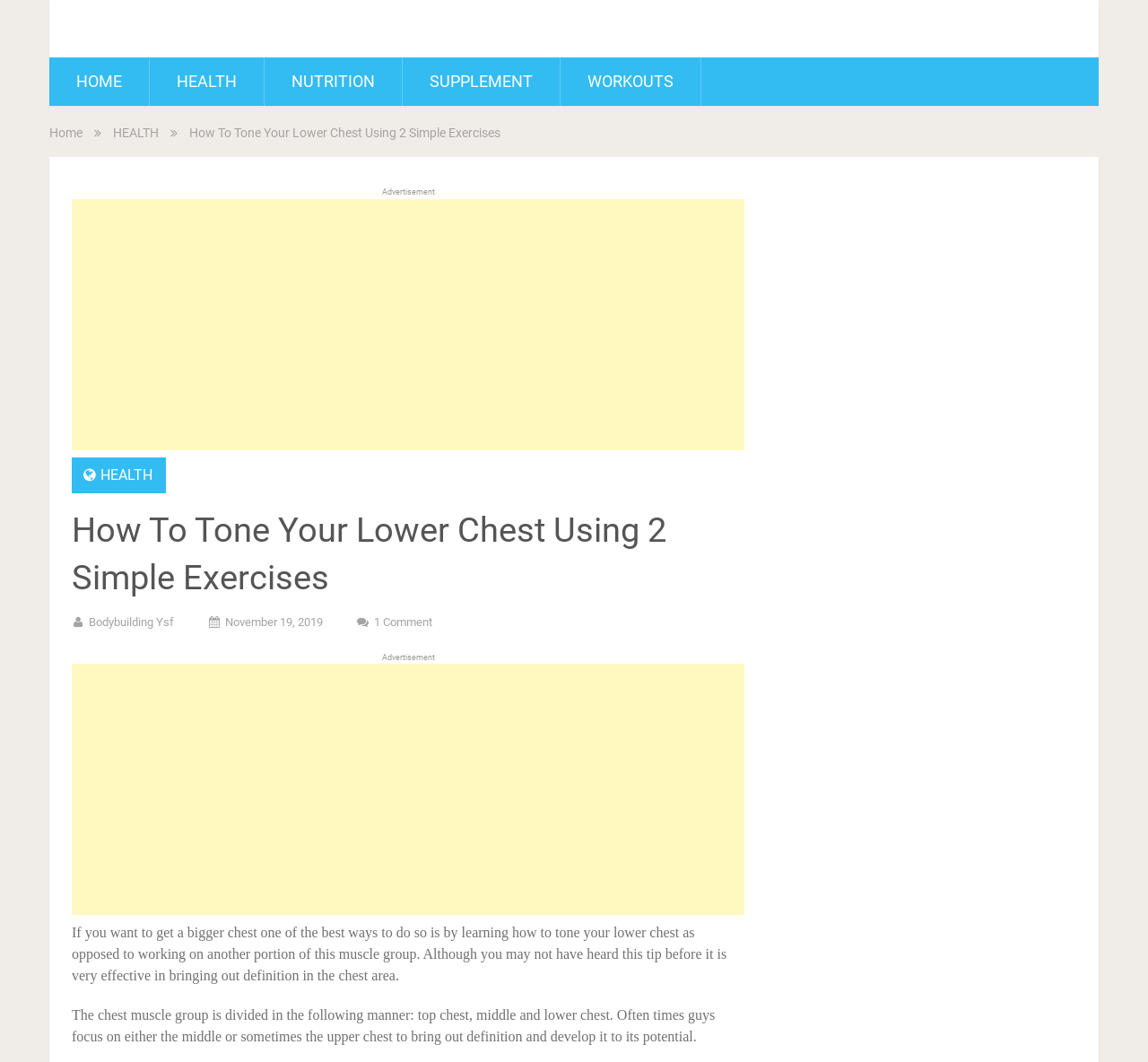What is the purpose of toning the lower chest? Examine the screenshot and reply using just one word or a brief phrase.

To bring out definition